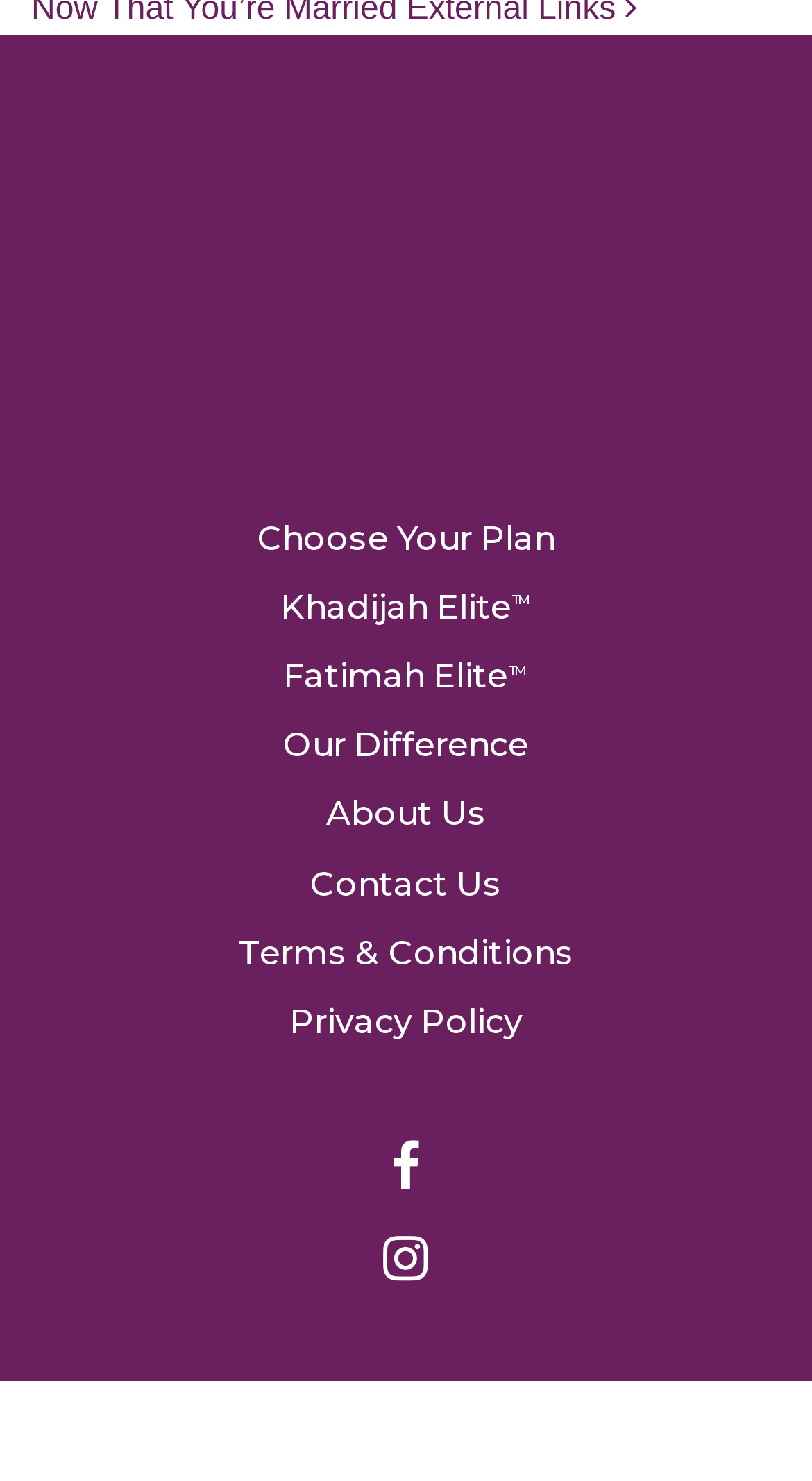Kindly determine the bounding box coordinates for the area that needs to be clicked to execute this instruction: "View Terms & Conditions".

[0.294, 0.63, 0.706, 0.656]